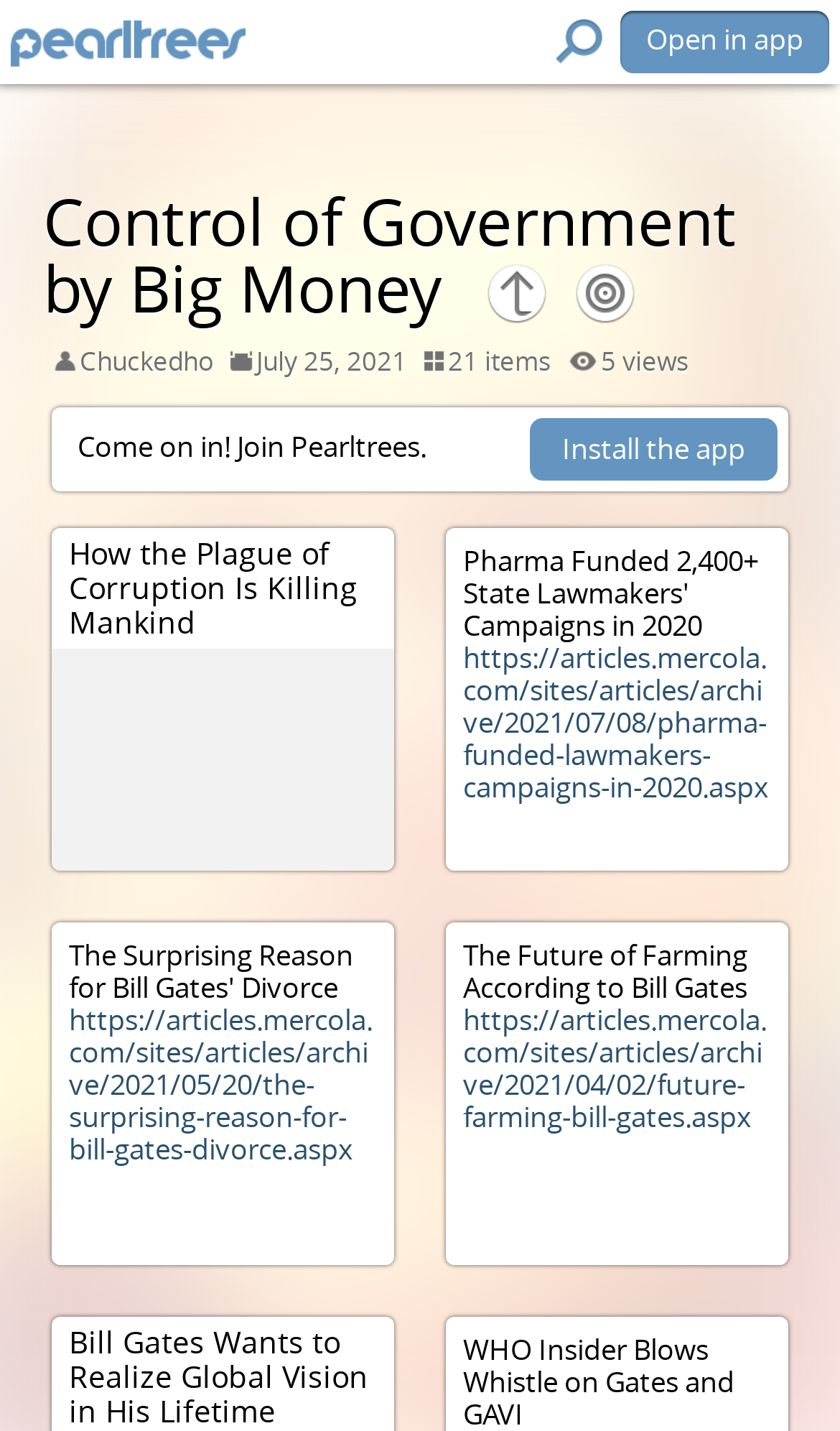What is the call-to-action below the author name?
Use the image to give a comprehensive and detailed response to the question.

I found the call-to-action by looking at the StaticText element below the author name 'Chuckedho', which is 'Come on in! Join Pearltrees.'.